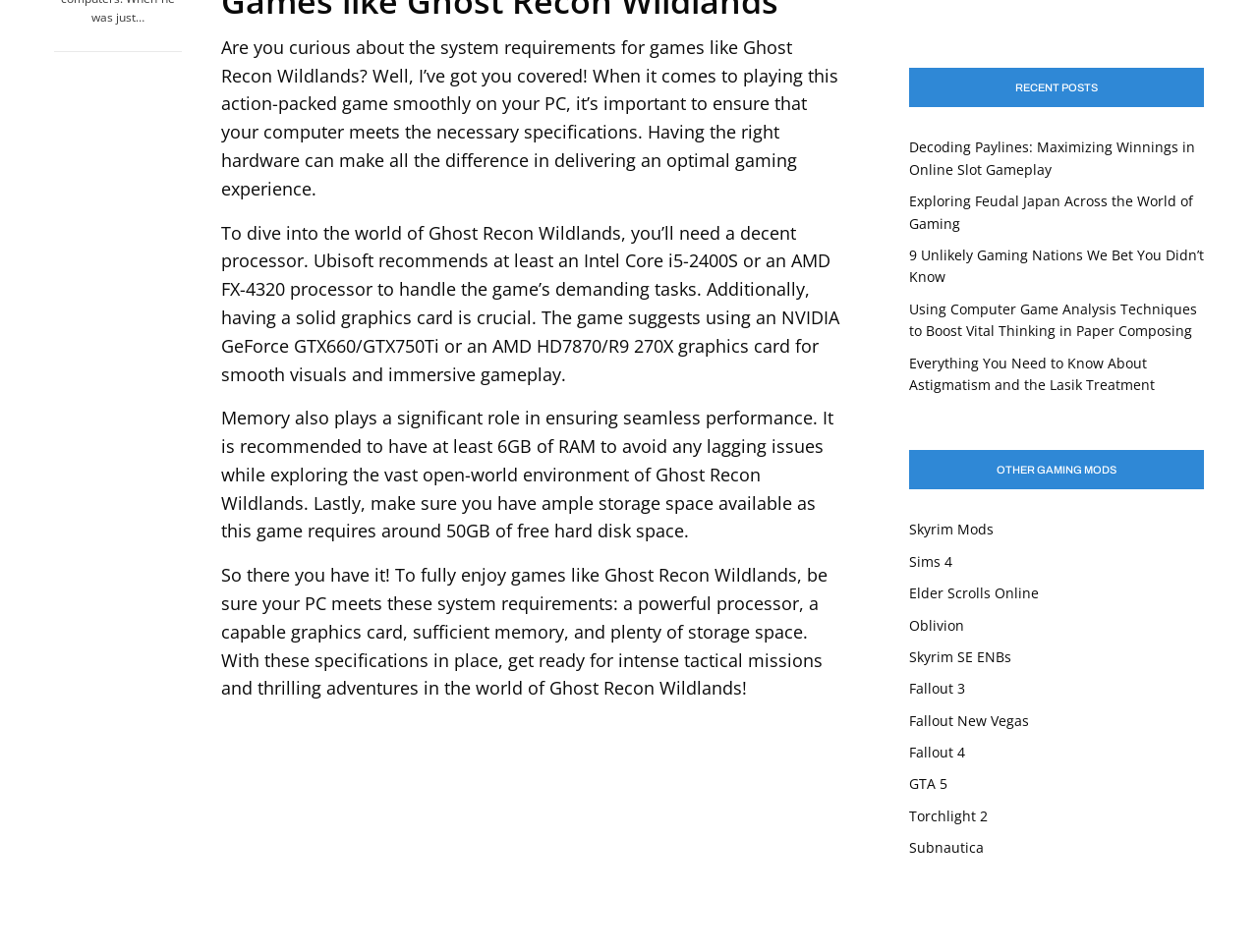Answer the question using only one word or a concise phrase: What type of graphics card is suggested for Ghost Recon Wildlands?

NVIDIA GeForce GTX660/GTX750Ti or AMD HD7870/R9 270X